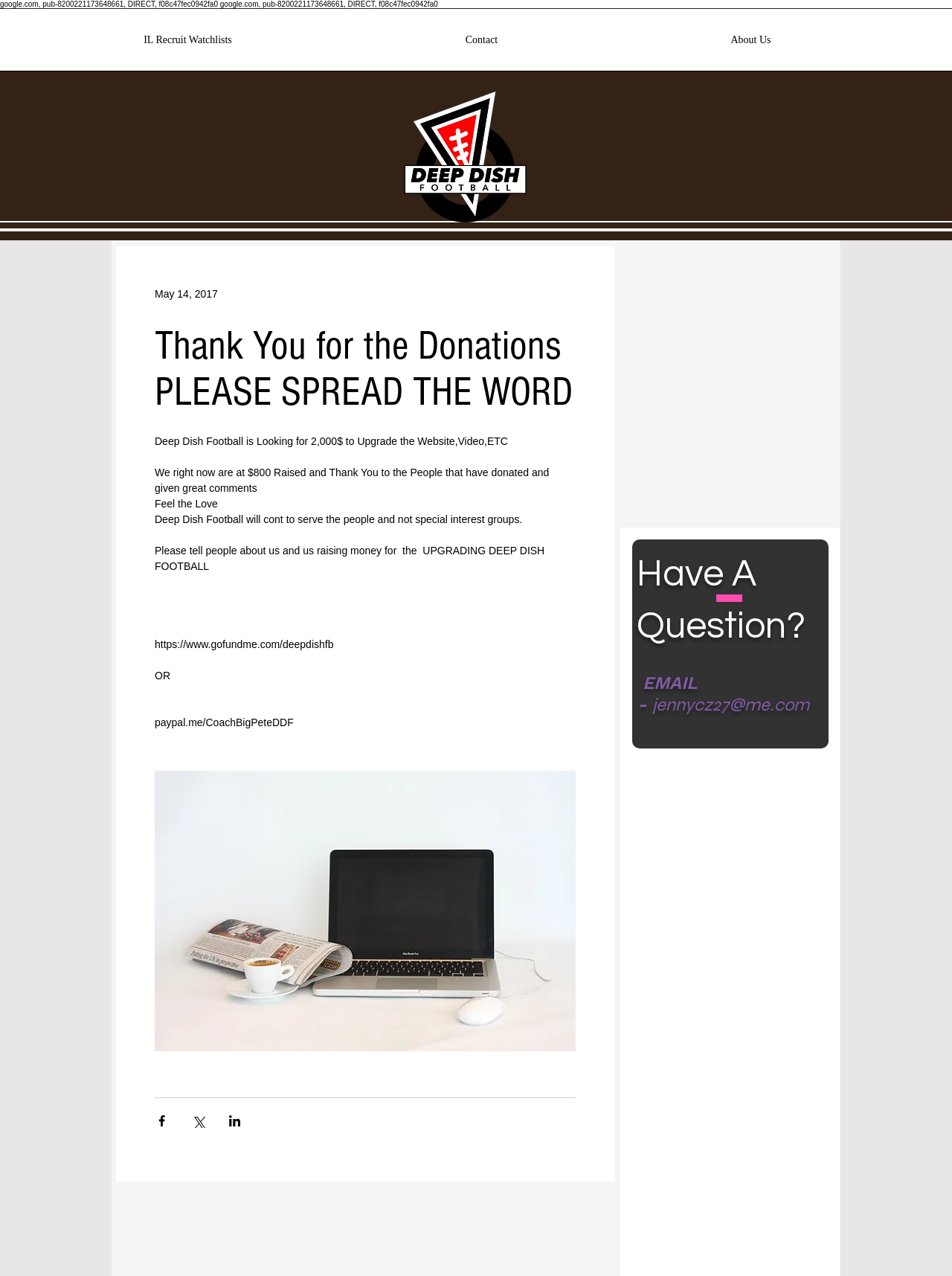How can people donate?
Look at the image and answer the question using a single word or phrase.

via GoFundMe or PayPal